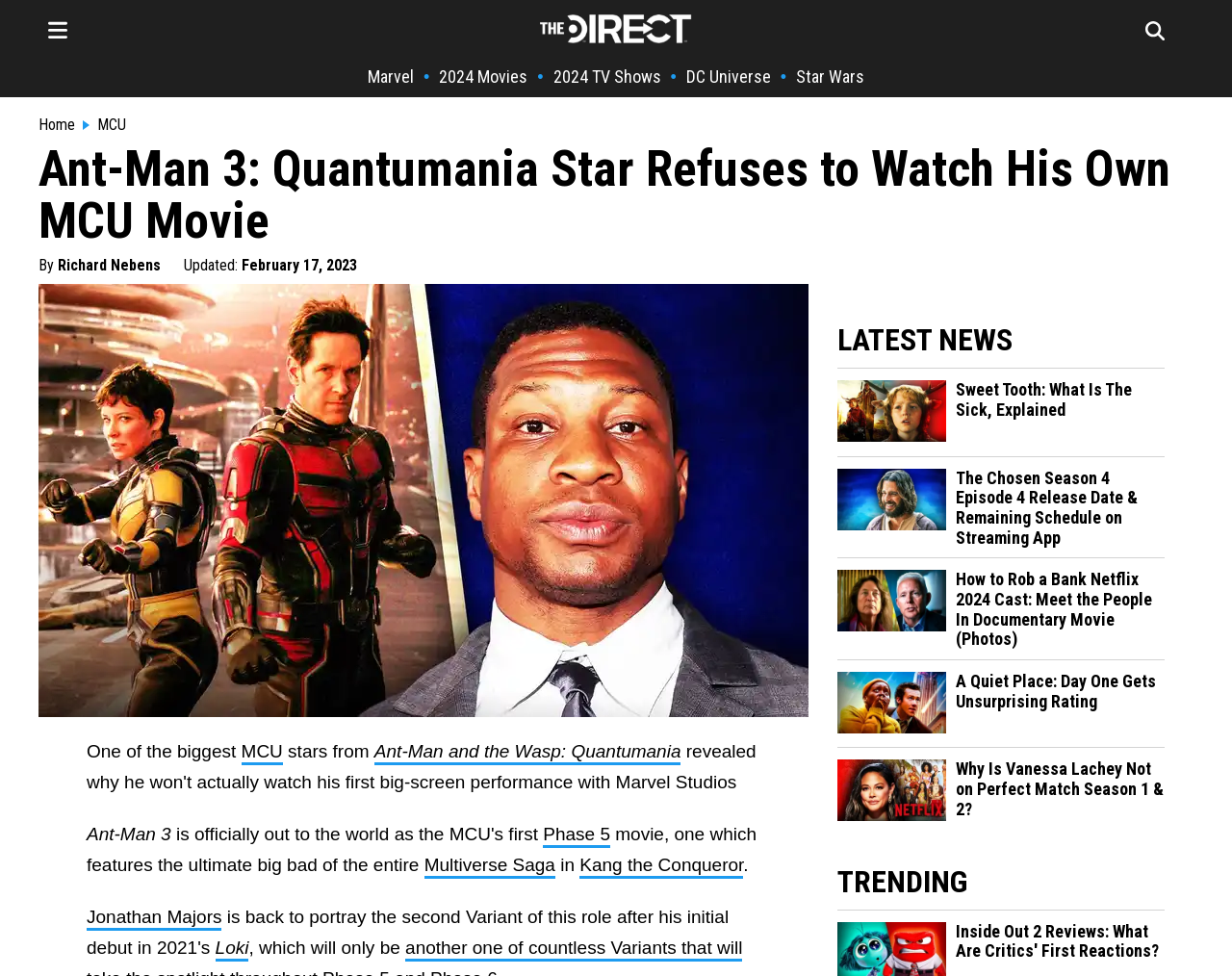Find the bounding box coordinates of the area to click in order to follow the instruction: "Read the review of Inside Out 2".

[0.776, 0.944, 0.945, 0.985]